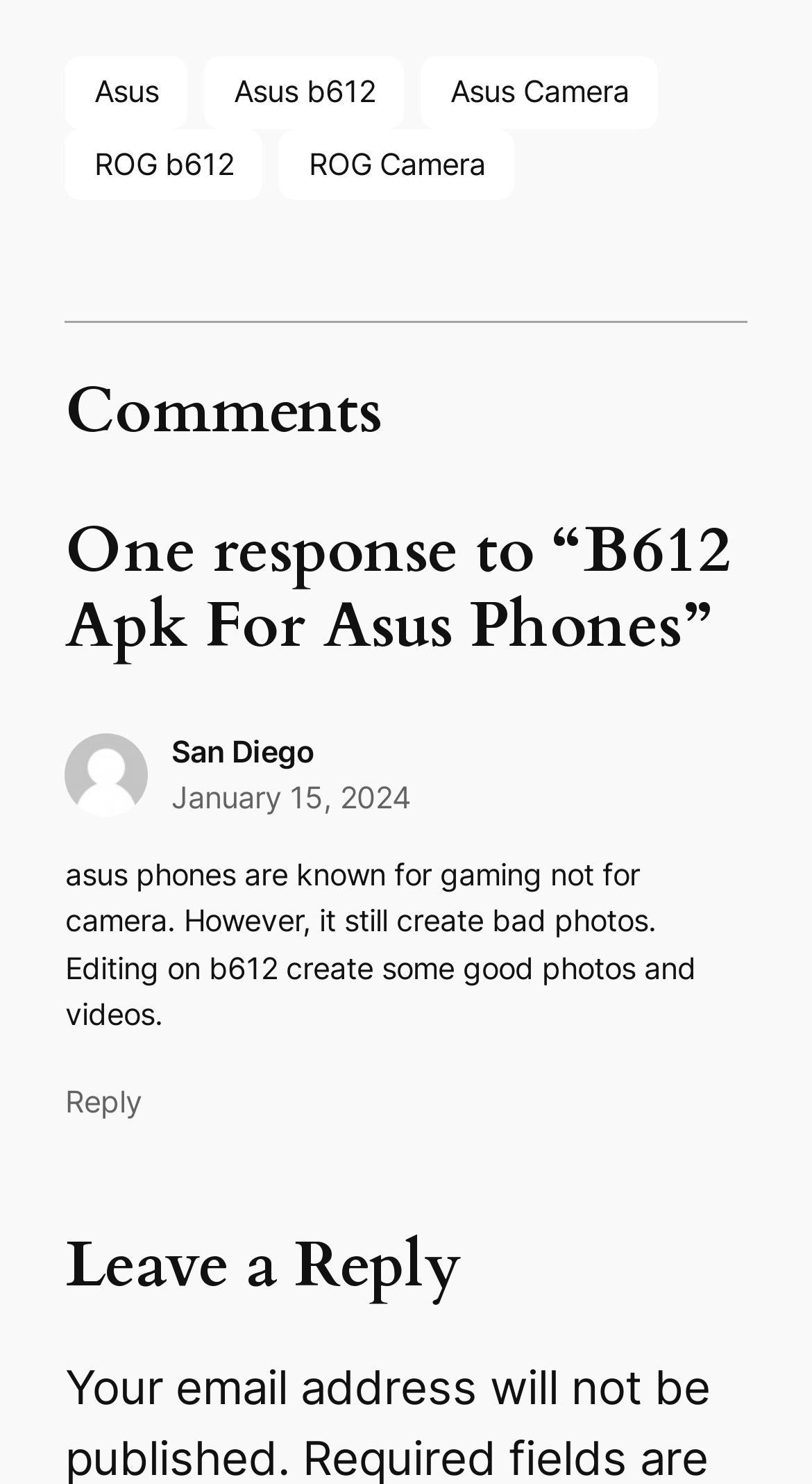What is the topic of the post?
Based on the image, give a concise answer in the form of a single word or short phrase.

B612 Apk For Asus Phones